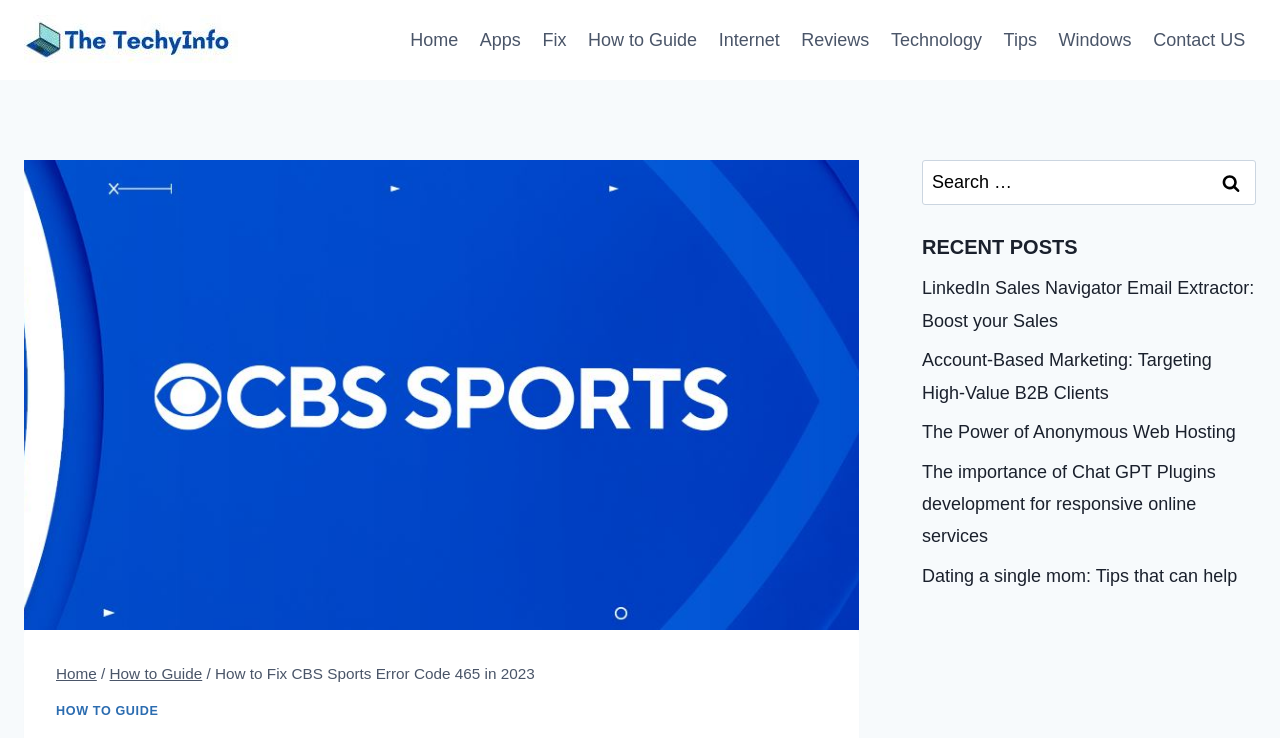What is the breadcrumb navigation?
Based on the visual details in the image, please answer the question thoroughly.

The breadcrumb navigation is located at the top of the webpage, and it shows the navigation path from 'Home' to 'How to Guide', indicating the current page's location within the website's hierarchy.